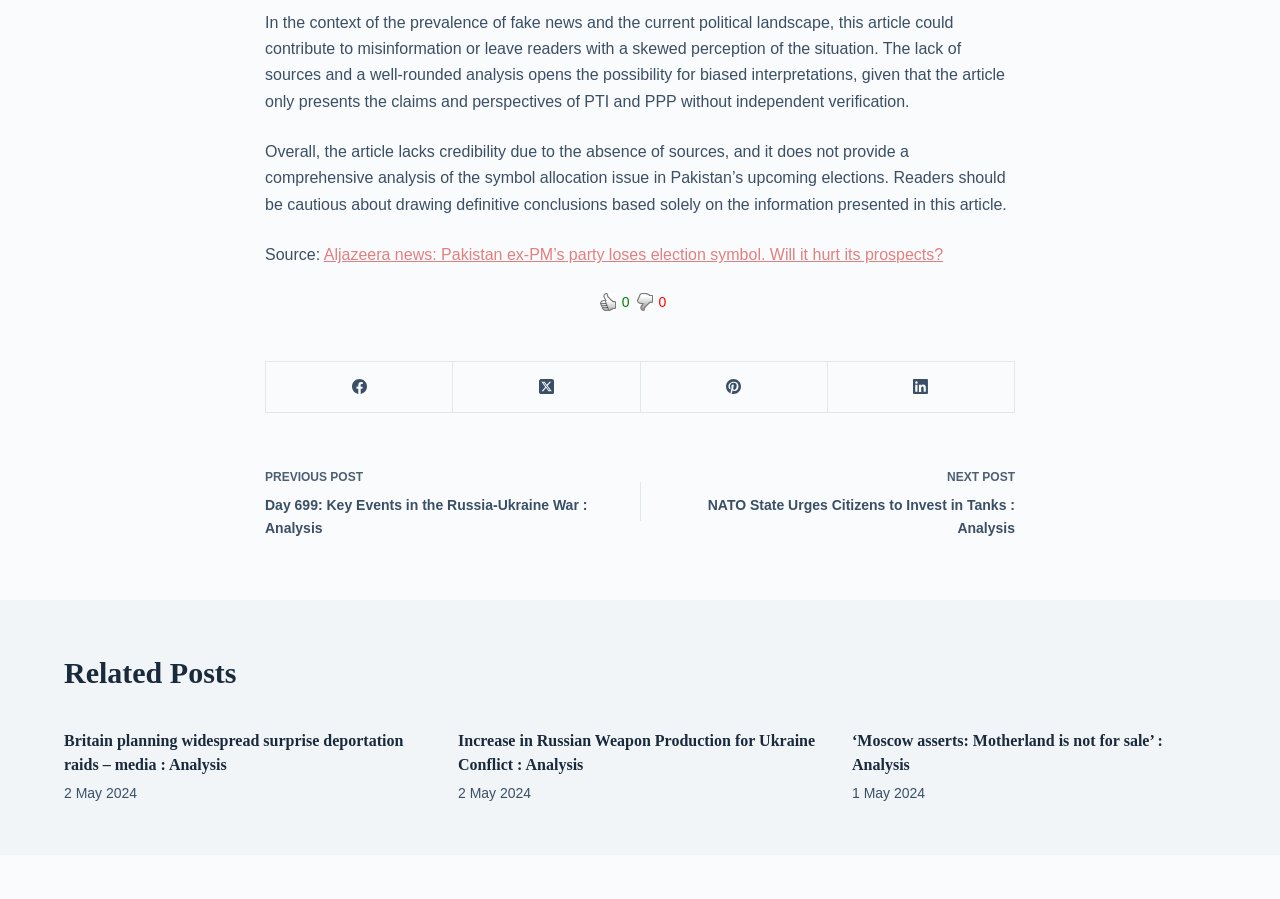Predict the bounding box of the UI element based on this description: "aria-label="Pinterest"".

[0.5, 0.402, 0.647, 0.459]